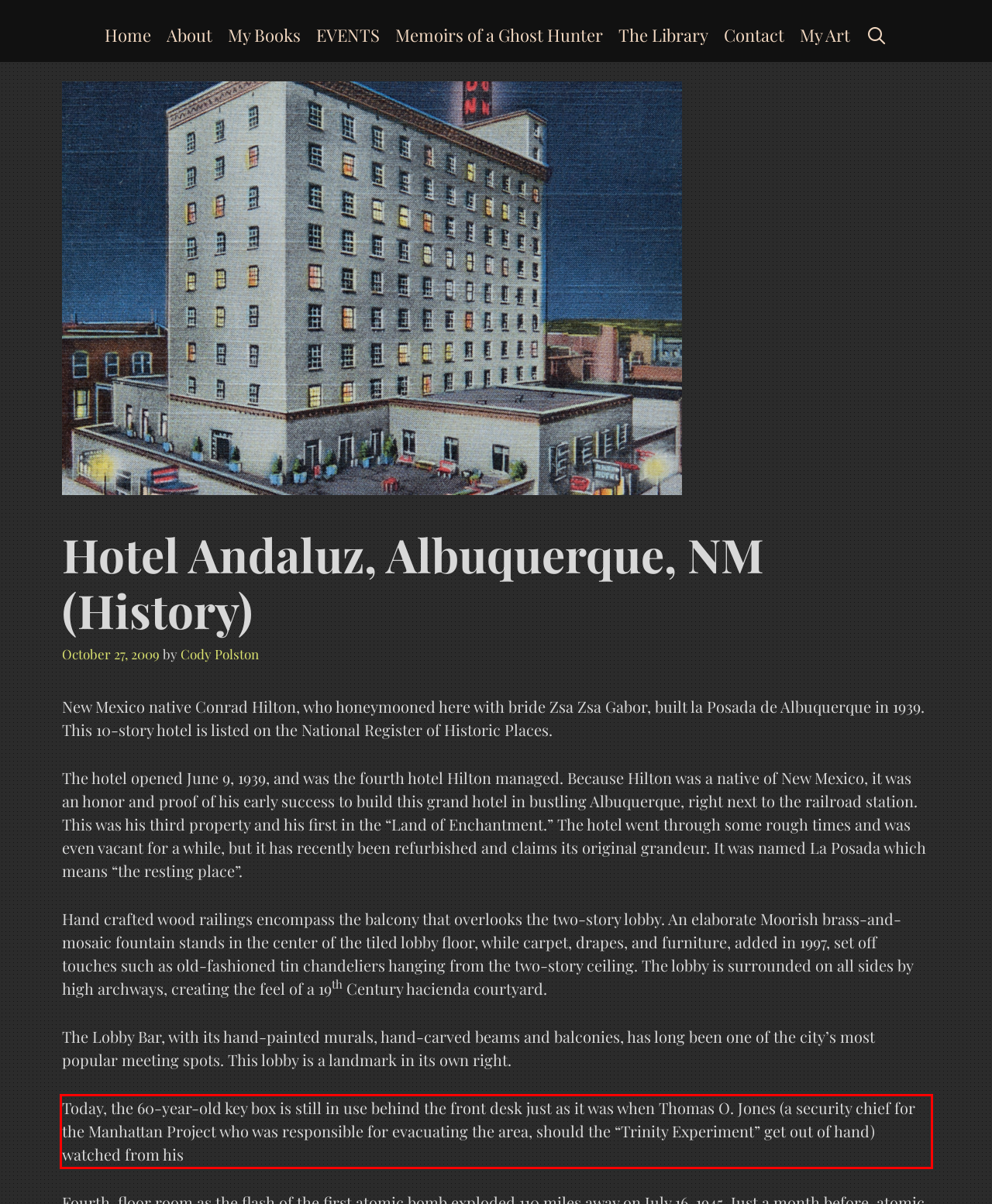You are presented with a webpage screenshot featuring a red bounding box. Perform OCR on the text inside the red bounding box and extract the content.

Today, the 60-year-old key box is still in use behind the front desk just as it was when Thomas O. Jones (a security chief for the Manhattan Project who was responsible for evacuating the area, should the “Trinity Experiment” get out of hand) watched from his